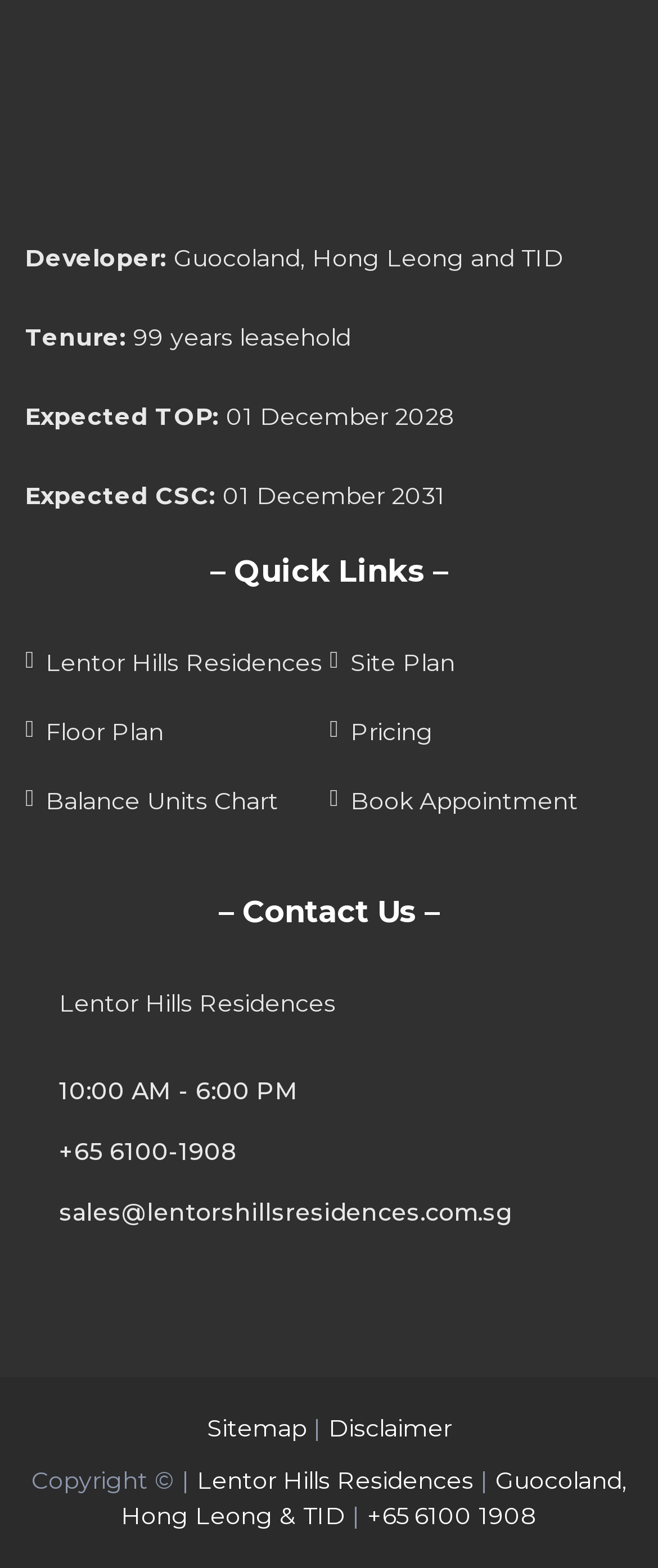Show the bounding box coordinates for the HTML element as described: "Book Appointment".

[0.501, 0.489, 0.953, 0.533]